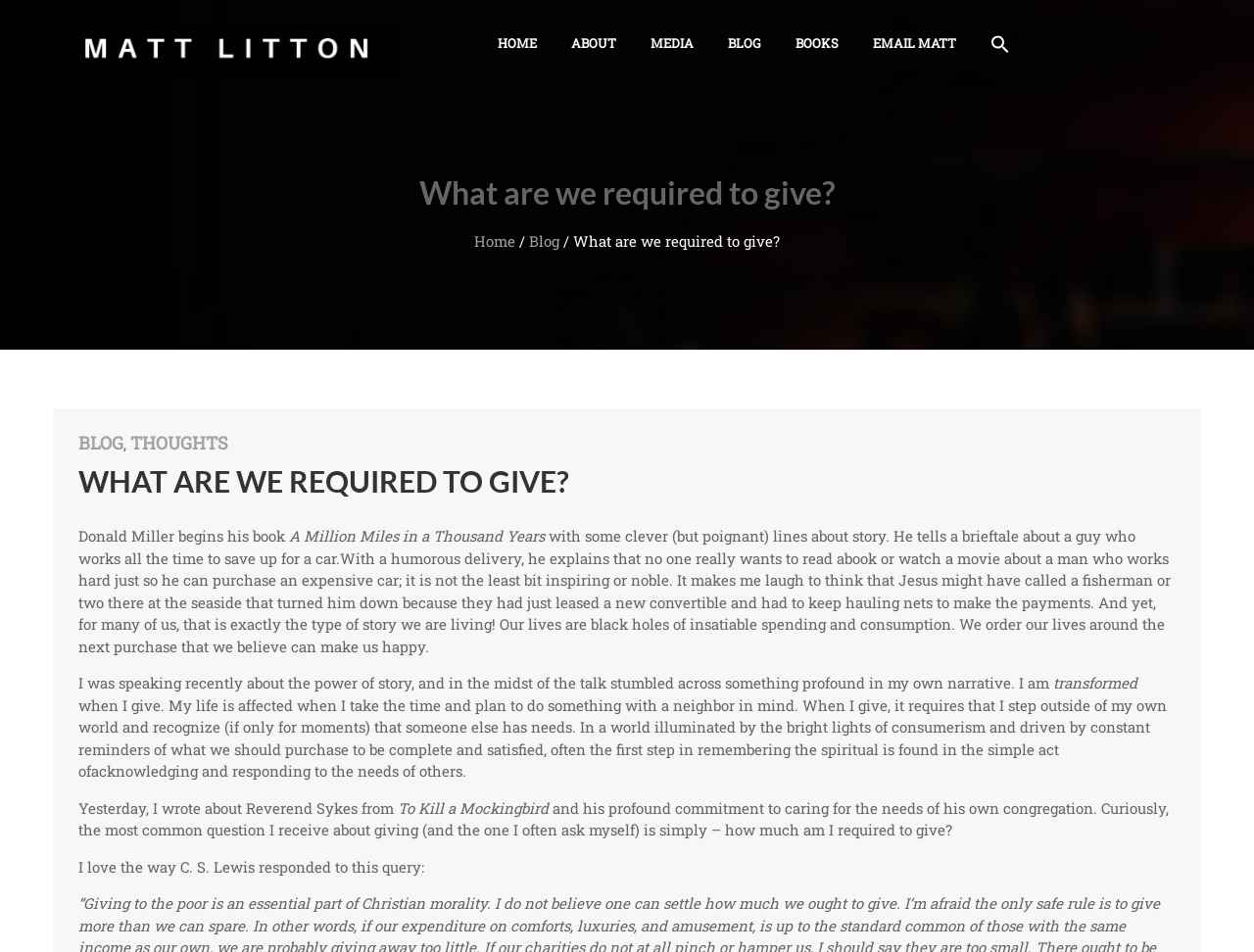Identify the bounding box coordinates of the element to click to follow this instruction: 'Click on the 'HOME' link'. Ensure the coordinates are four float values between 0 and 1, provided as [left, top, right, bottom].

[0.393, 0.026, 0.432, 0.07]